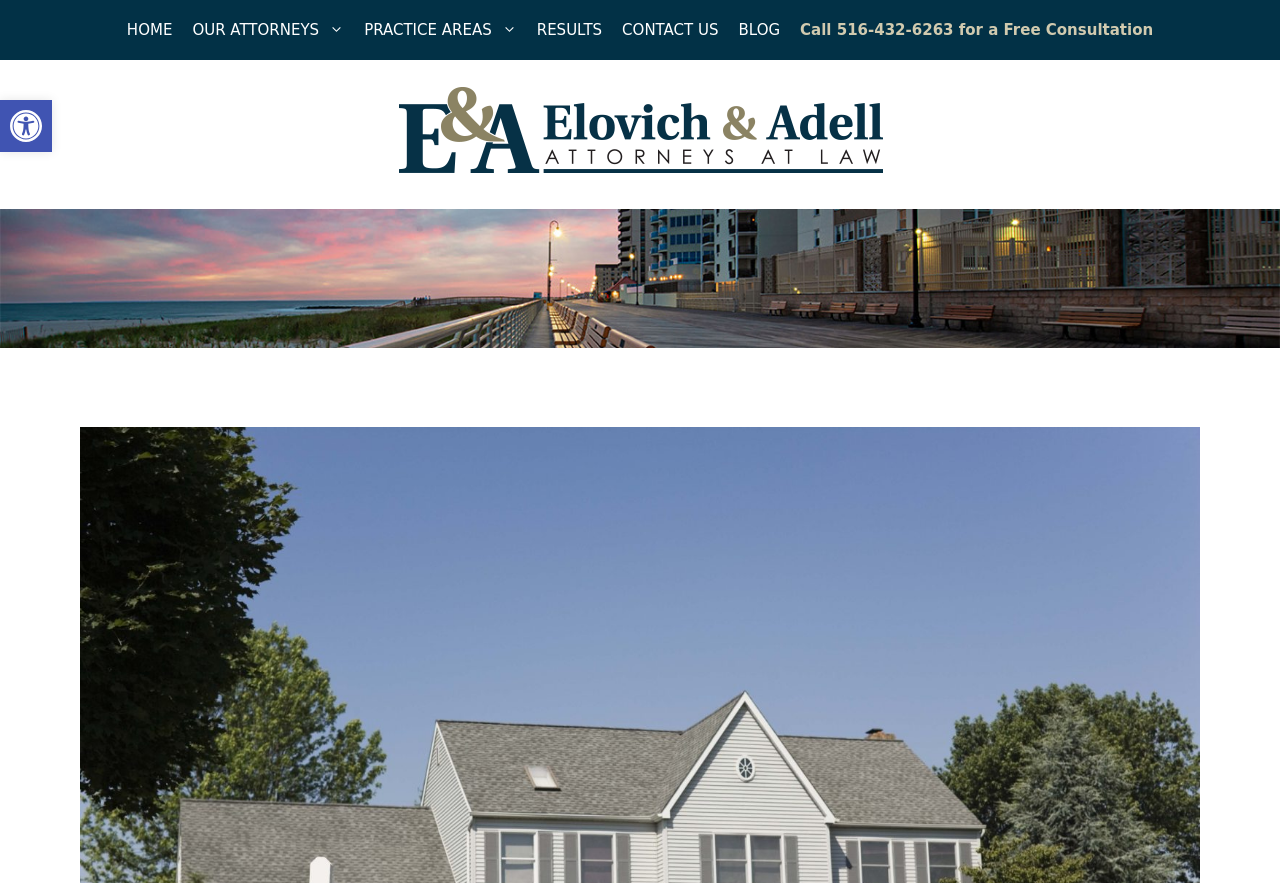Determine the bounding box coordinates for the area you should click to complete the following instruction: "visit practice areas".

[0.277, 0.0, 0.411, 0.068]